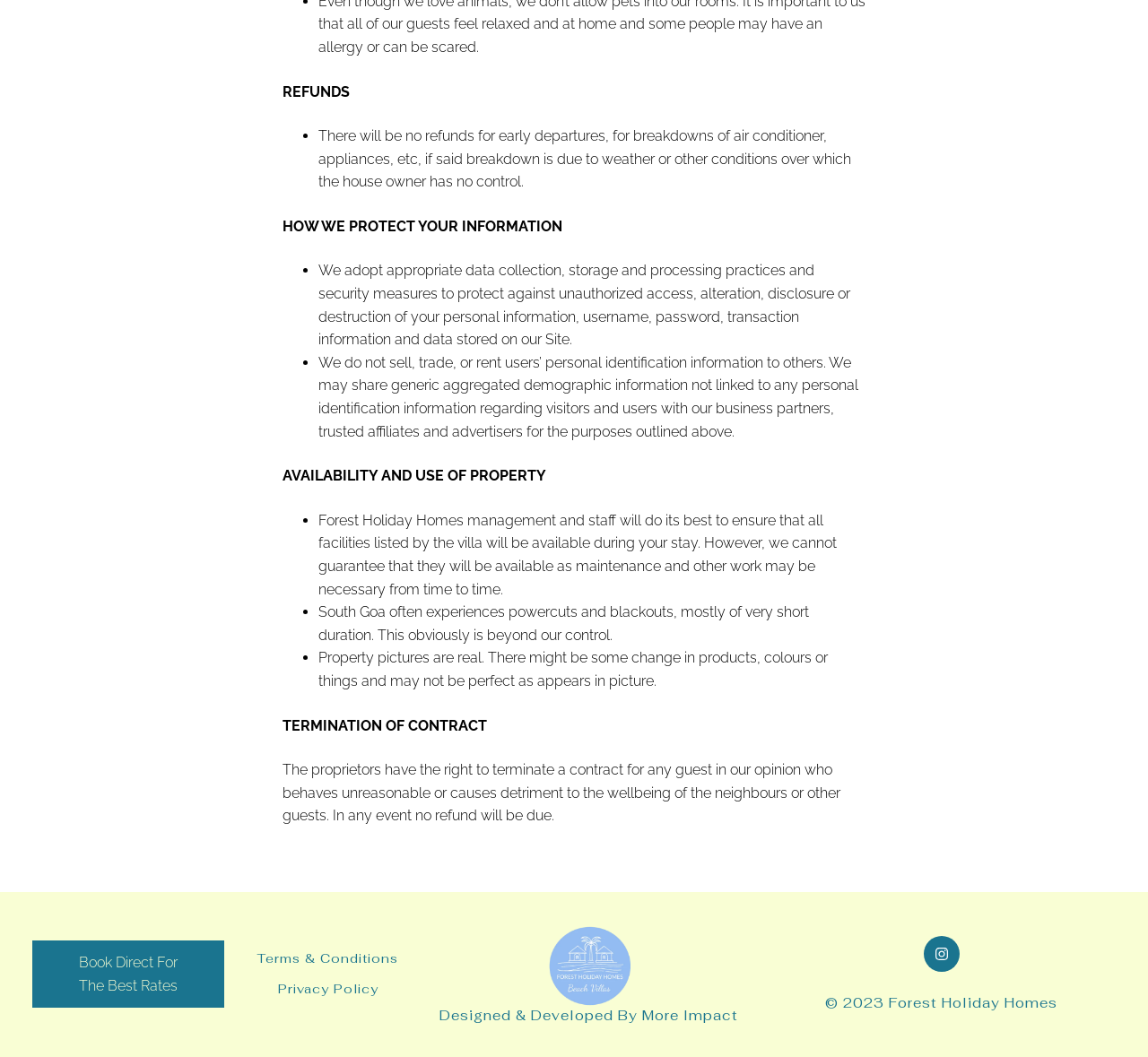Determine the bounding box for the described HTML element: "alt="forestholidayhomes.in"". Ensure the coordinates are four float numbers between 0 and 1 in the format [left, top, right, bottom].

[0.477, 0.874, 0.549, 0.951]